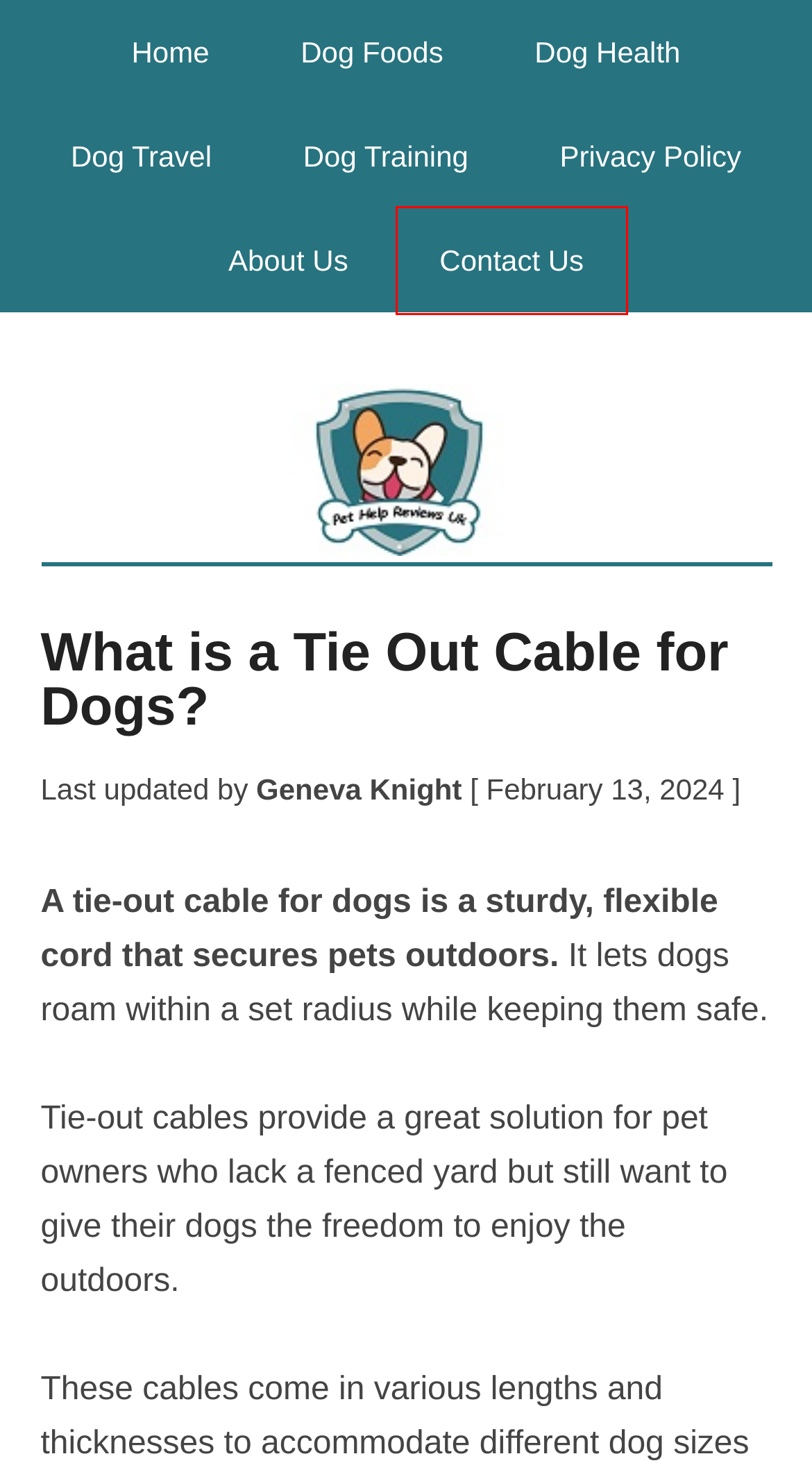You have a screenshot of a webpage with a red bounding box around an element. Identify the webpage description that best fits the new page that appears after clicking the selected element in the red bounding box. Here are the candidates:
A. Do Dogs Have to Wear Collars? – Pet Help Reviews UK
B. Pet Product Reviews & Guides – Pet Help Reviews UK
C. Privacy Policy | Pet Help Reviews UK
D. Contact Us | Pet Help Reviews UK
E. Dog Training – Pet Help Reviews UK
F. Dog Health – Pet Help Reviews UK
G. Dog Travel – Pet Help Reviews UK
H. About Us | Pet Help Reviews UK

D